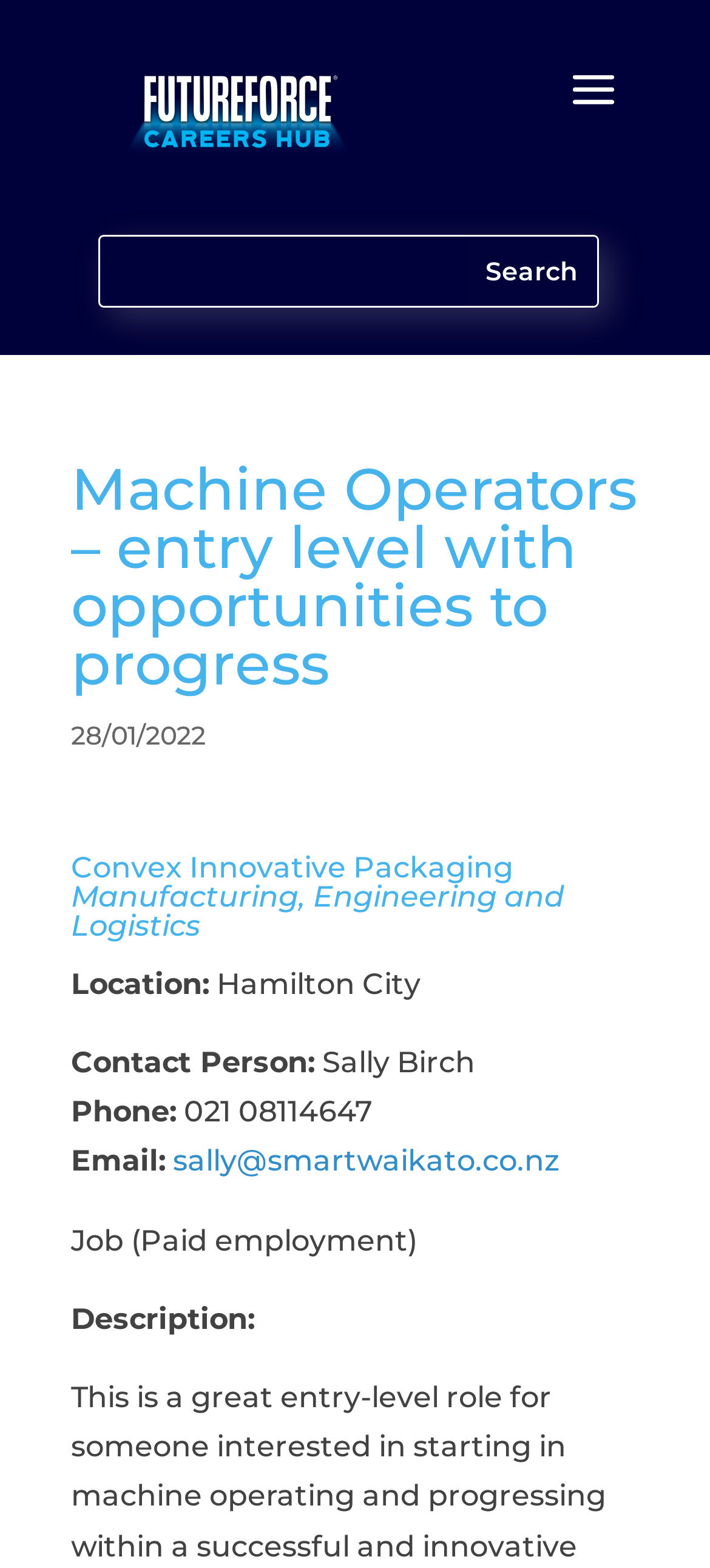Examine the image and give a thorough answer to the following question:
What is the job location?

I found the answer by looking at the 'Location:' section, which is located below the company name 'Convex Innovative Packaging Manufacturing, Engineering and Logistics'. The text next to 'Location:' is 'Hamilton City', which indicates the job location.